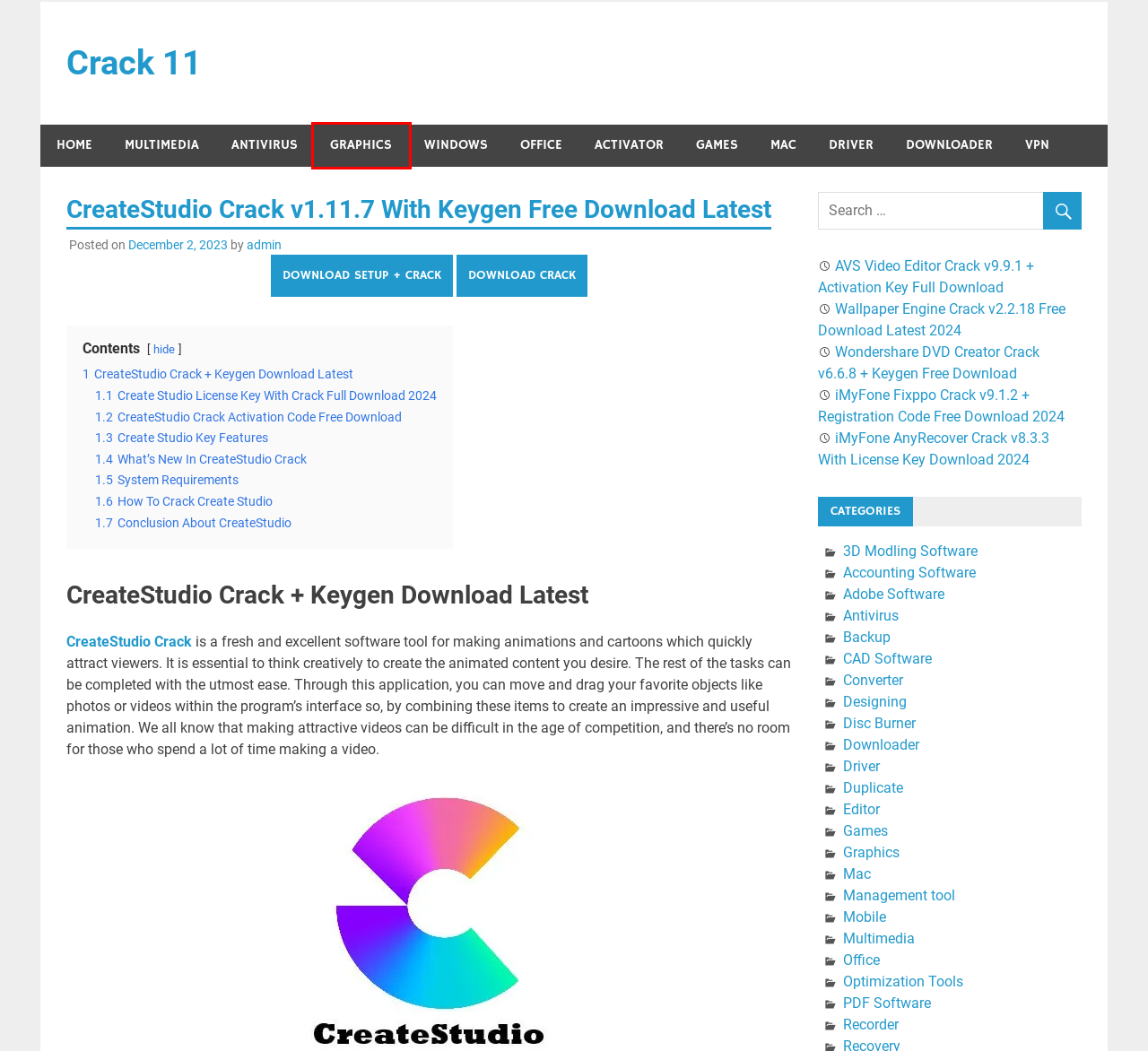You are given a webpage screenshot where a red bounding box highlights an element. Determine the most fitting webpage description for the new page that loads after clicking the element within the red bounding box. Here are the candidates:
A. admin, Author at Crack 11
B. Backup Archives - Crack 11
C. Graphics Archives - Crack 11
D. Recorder Archives - Crack 11
E. Management tool Archives - Crack 11
F. iMyFone AnyRecover Crack v8.3.3 With License Key Download 2024
G. Activator Archives - Crack 11
H. Wallpaper Engine Crack v2.2.18 Free Download Latest 2024

C